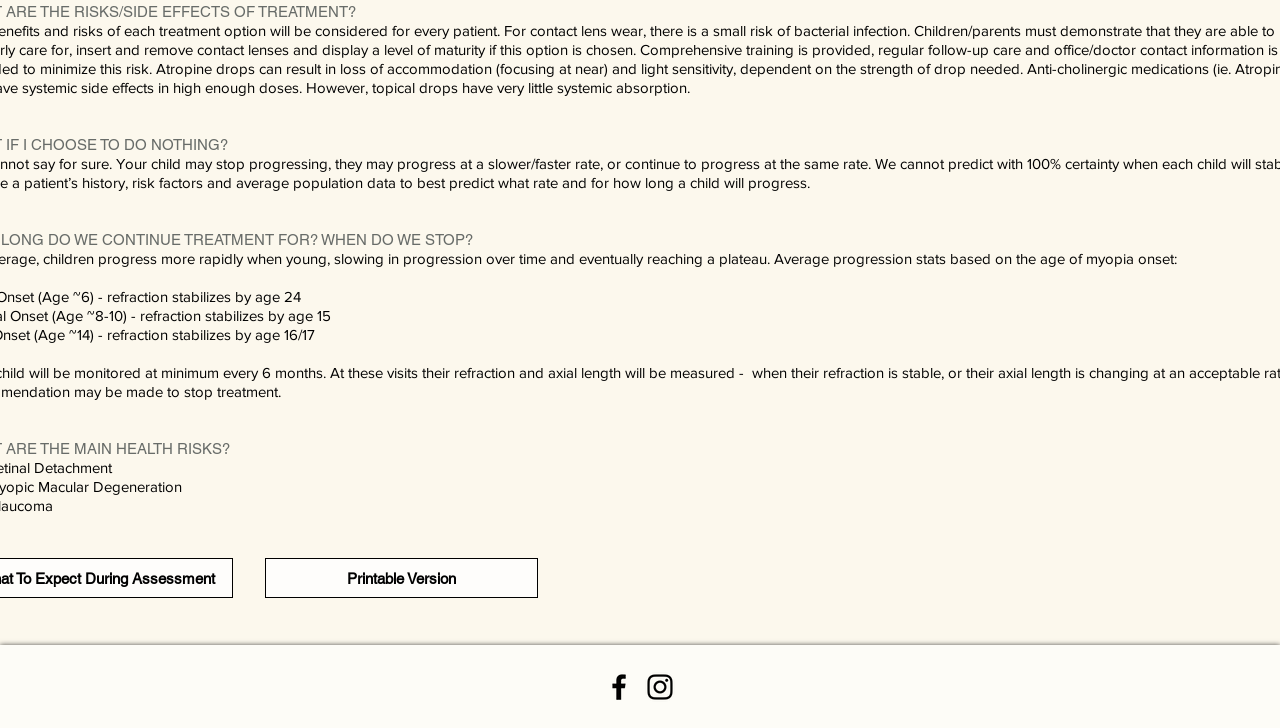Answer the question in a single word or phrase:
What is the position of the 'Social Bar' relative to the 'Printable Version' link?

Below